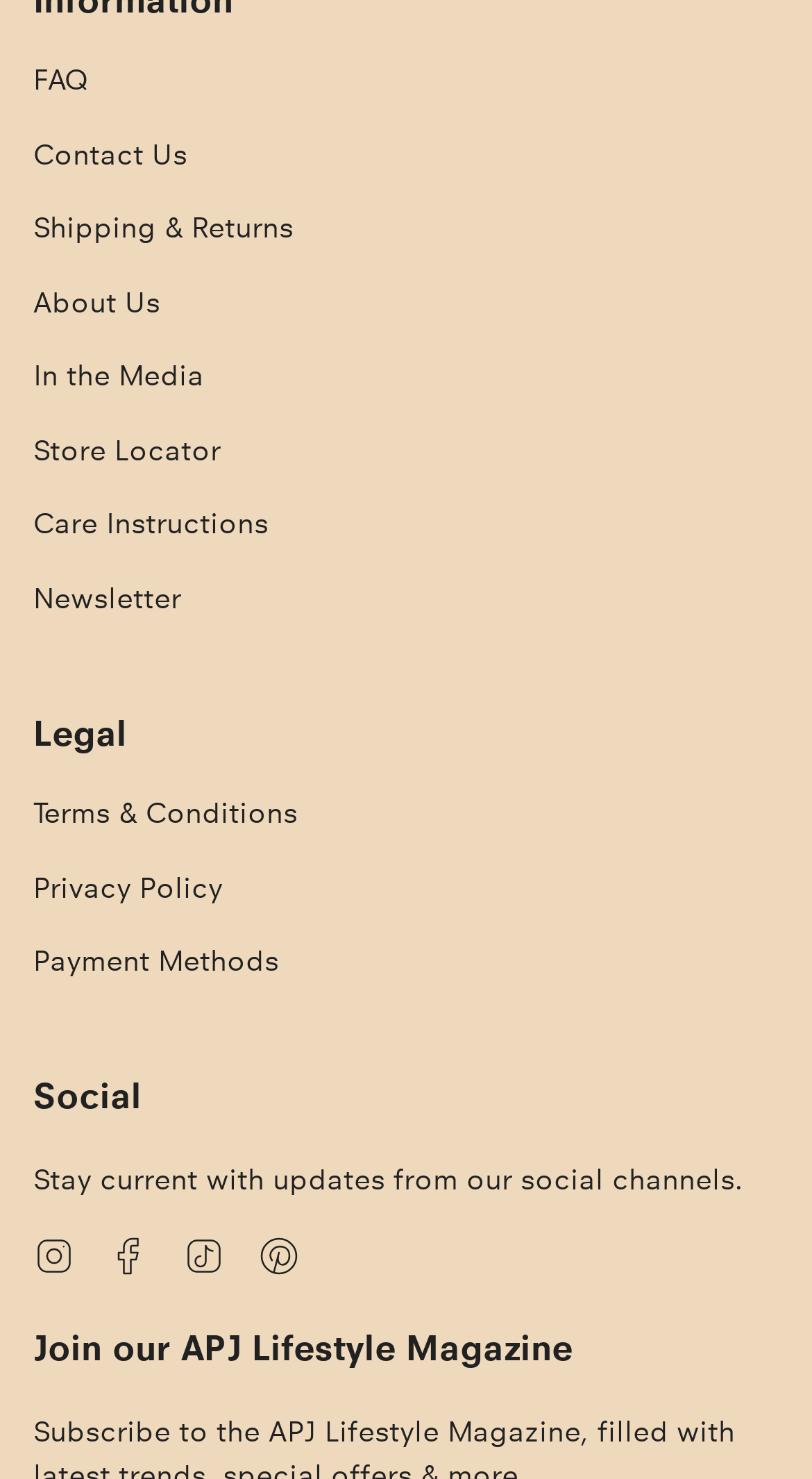Please provide a short answer using a single word or phrase for the question:
What is the last link in the 'Legal' section?

Payment Methods